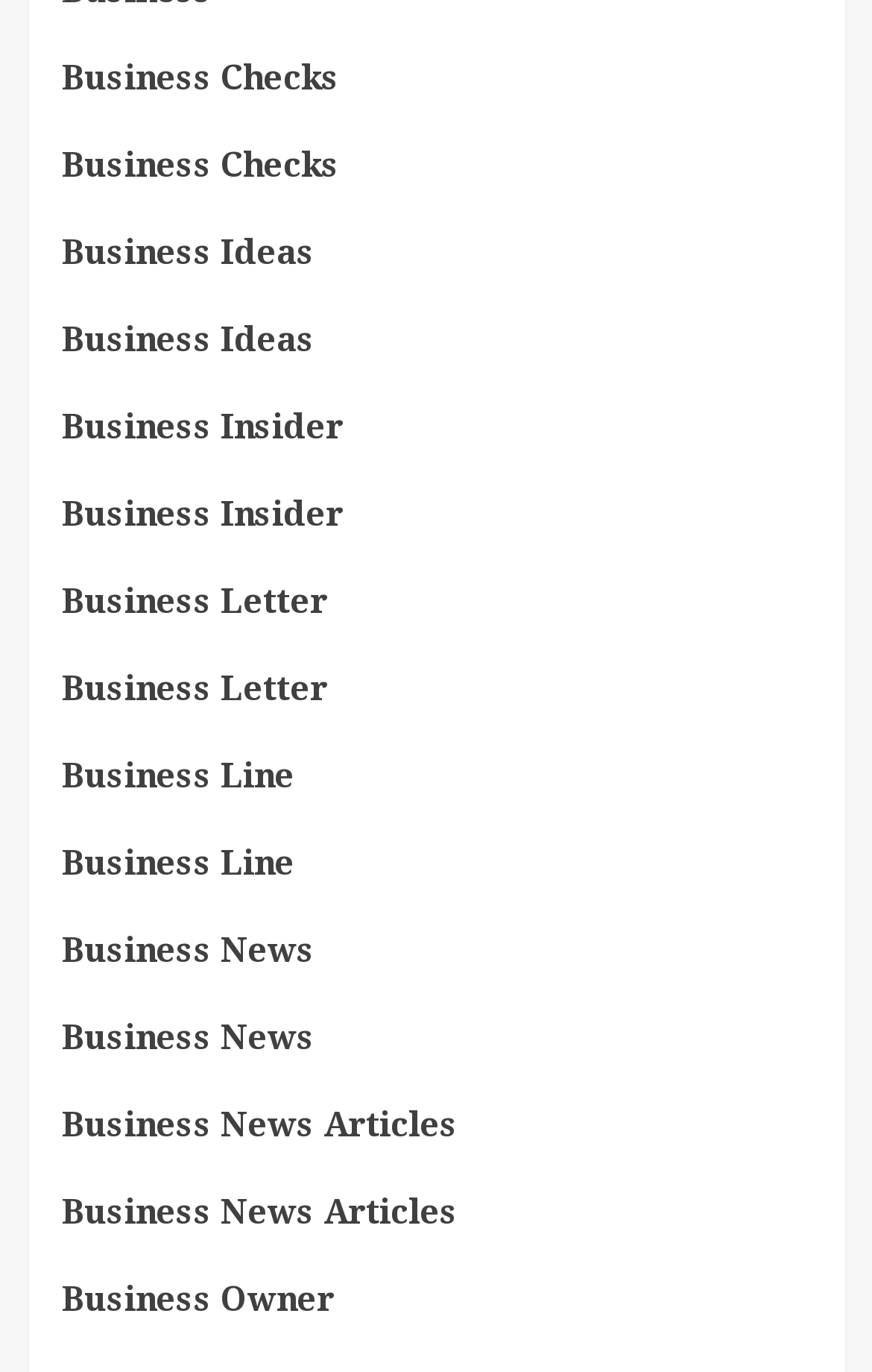Identify the bounding box coordinates for the UI element described as: "Business Letter". The coordinates should be provided as four floats between 0 and 1: [left, top, right, bottom].

[0.071, 0.48, 0.376, 0.544]